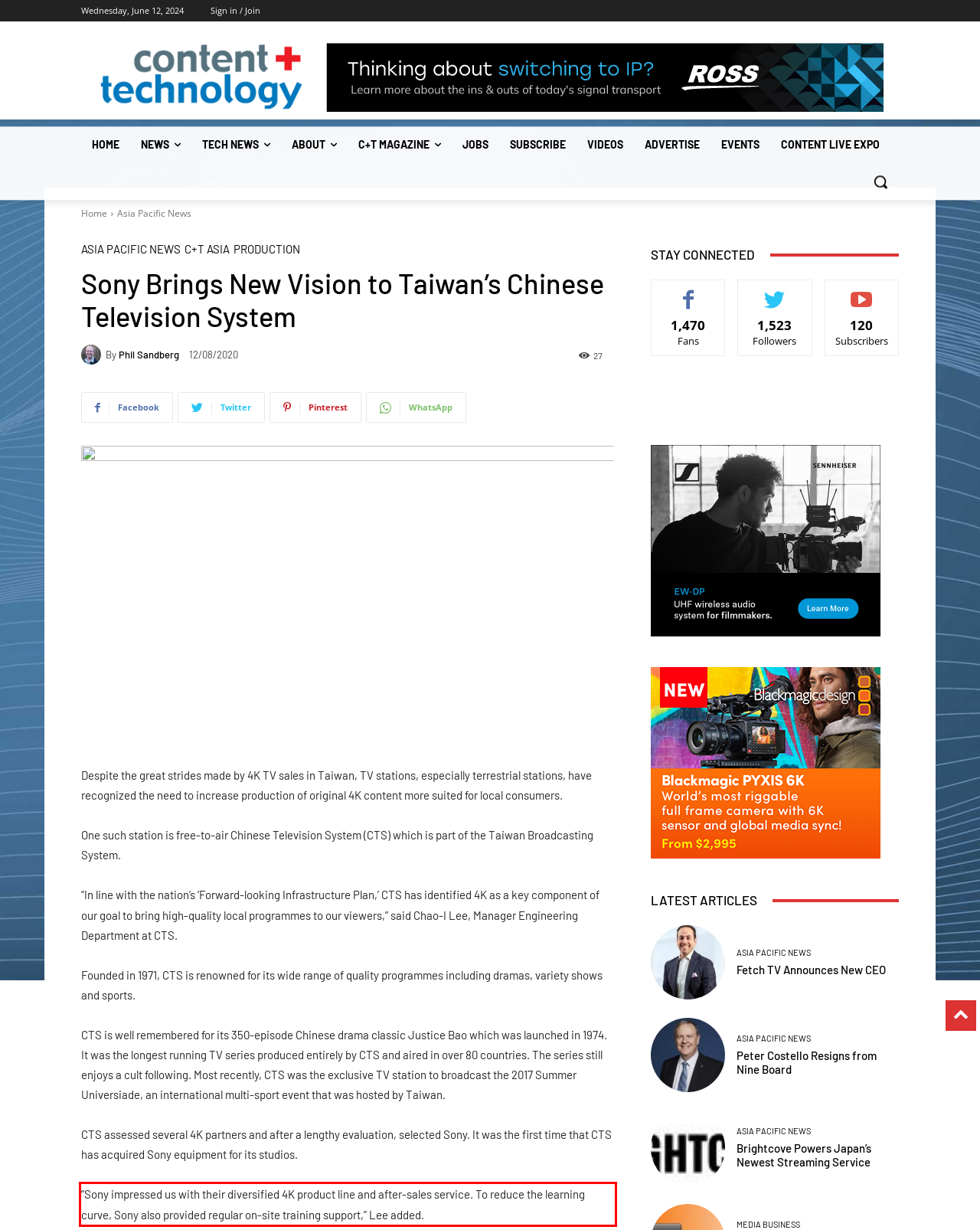Please extract the text content within the red bounding box on the webpage screenshot using OCR.

“Sony impressed us with their diversified 4K product line and after-sales service. To reduce the learning curve, Sony also provided regular on-site training support,” Lee added.